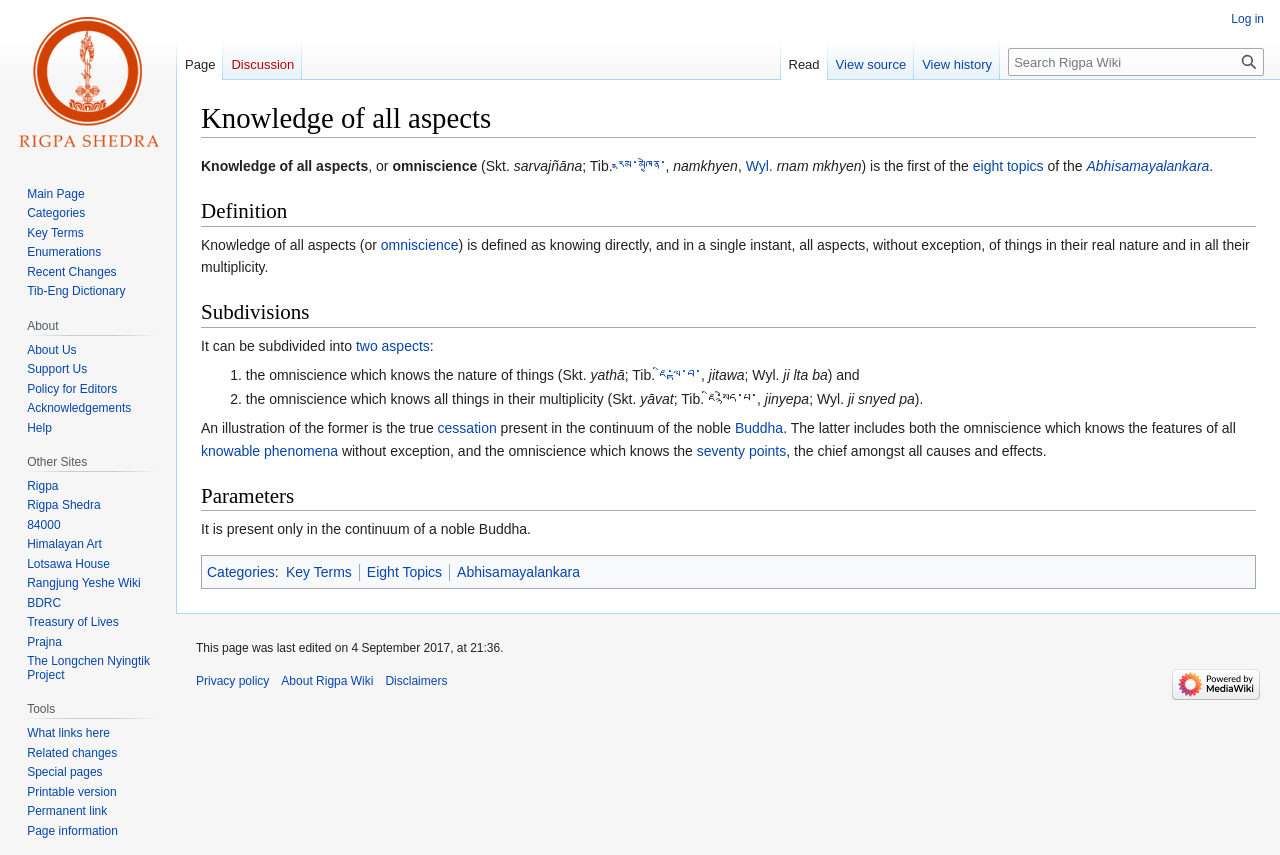Find the bounding box coordinates of the clickable area required to complete the following action: "Follow on Facebook".

None